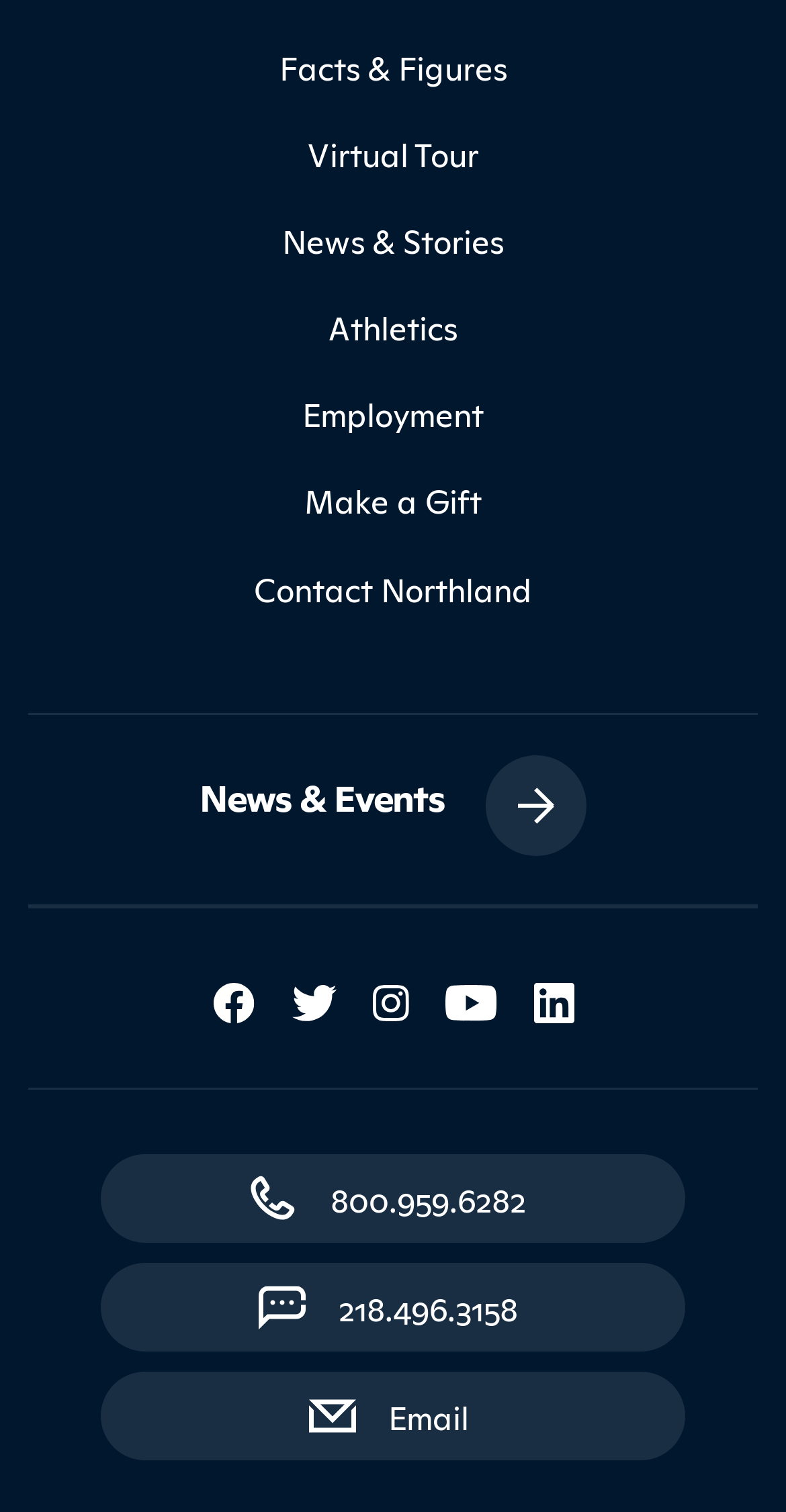Determine the bounding box coordinates for the area that needs to be clicked to fulfill this task: "Contact Northland via toll-free phone number". The coordinates must be given as four float numbers between 0 and 1, i.e., [left, top, right, bottom].

[0.279, 0.763, 0.721, 0.822]